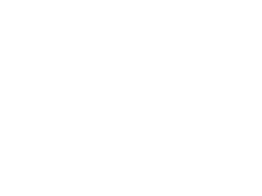Please reply to the following question using a single word or phrase: 
What type of seeds does the equipment process?

Sesame seeds